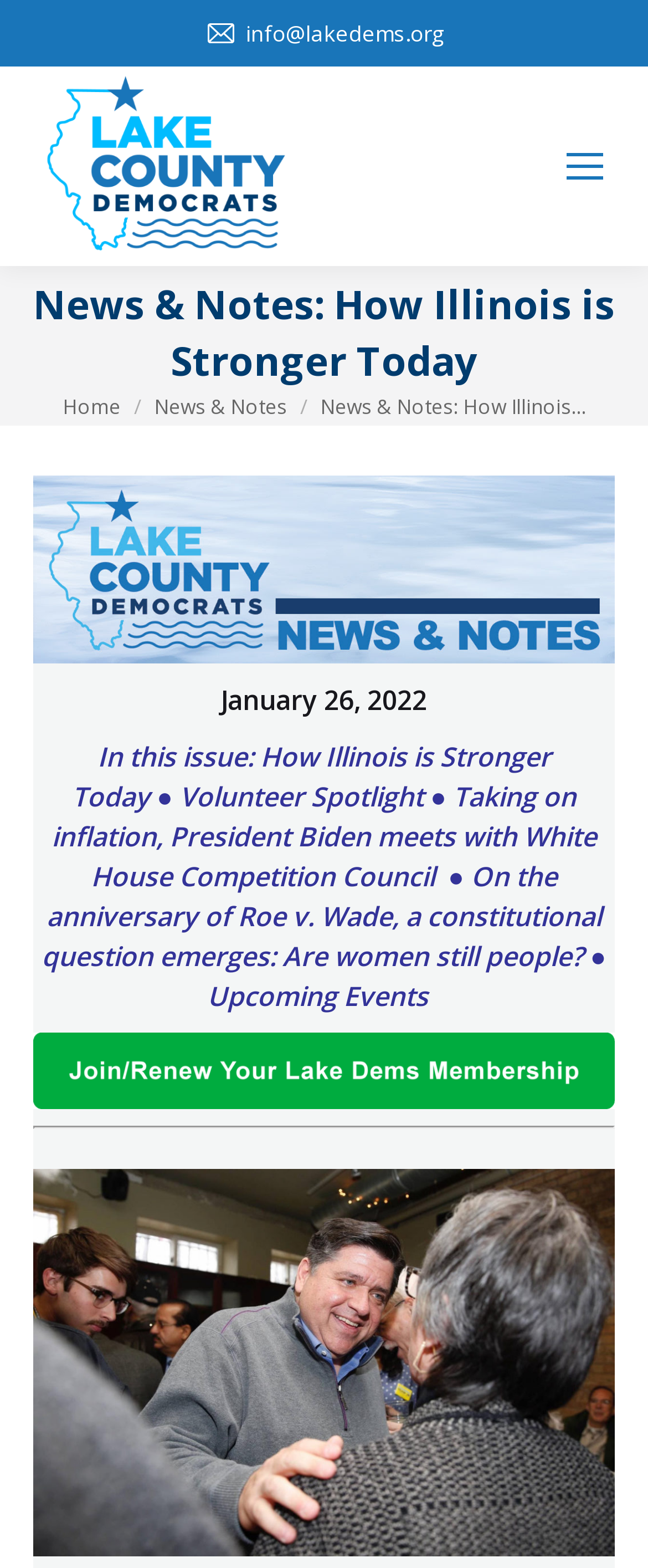Can you find and generate the webpage's heading?

News & Notes: How Illinois is Stronger Today